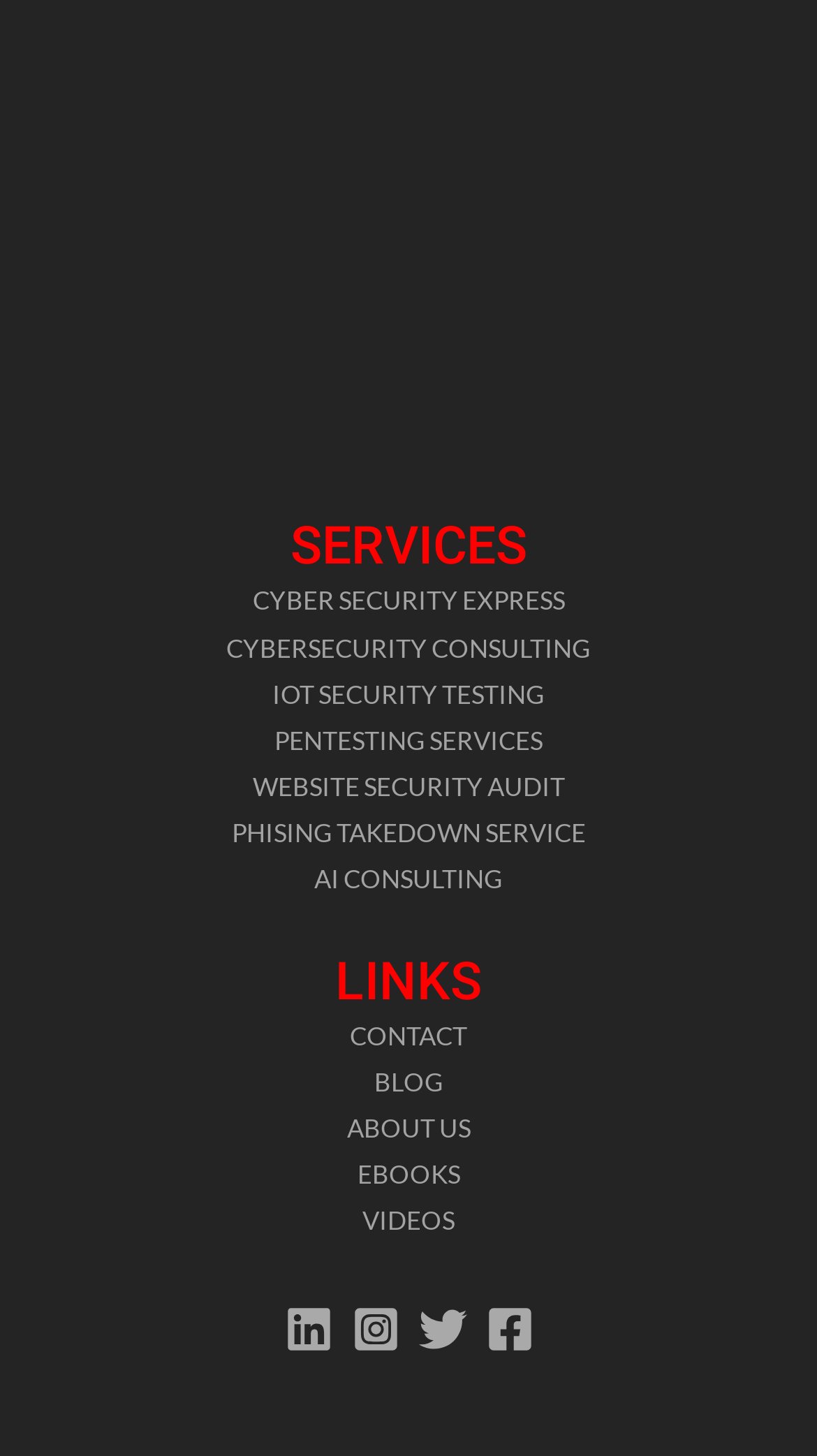What is the purpose of the 'LINKS' section?
Offer a detailed and full explanation in response to the question.

The 'LINKS' section appears to provide additional resources or pages related to Microhackers, including 'CONTACT', 'BLOG', 'ABOUT US', 'EBOOKS', and 'VIDEOS'.